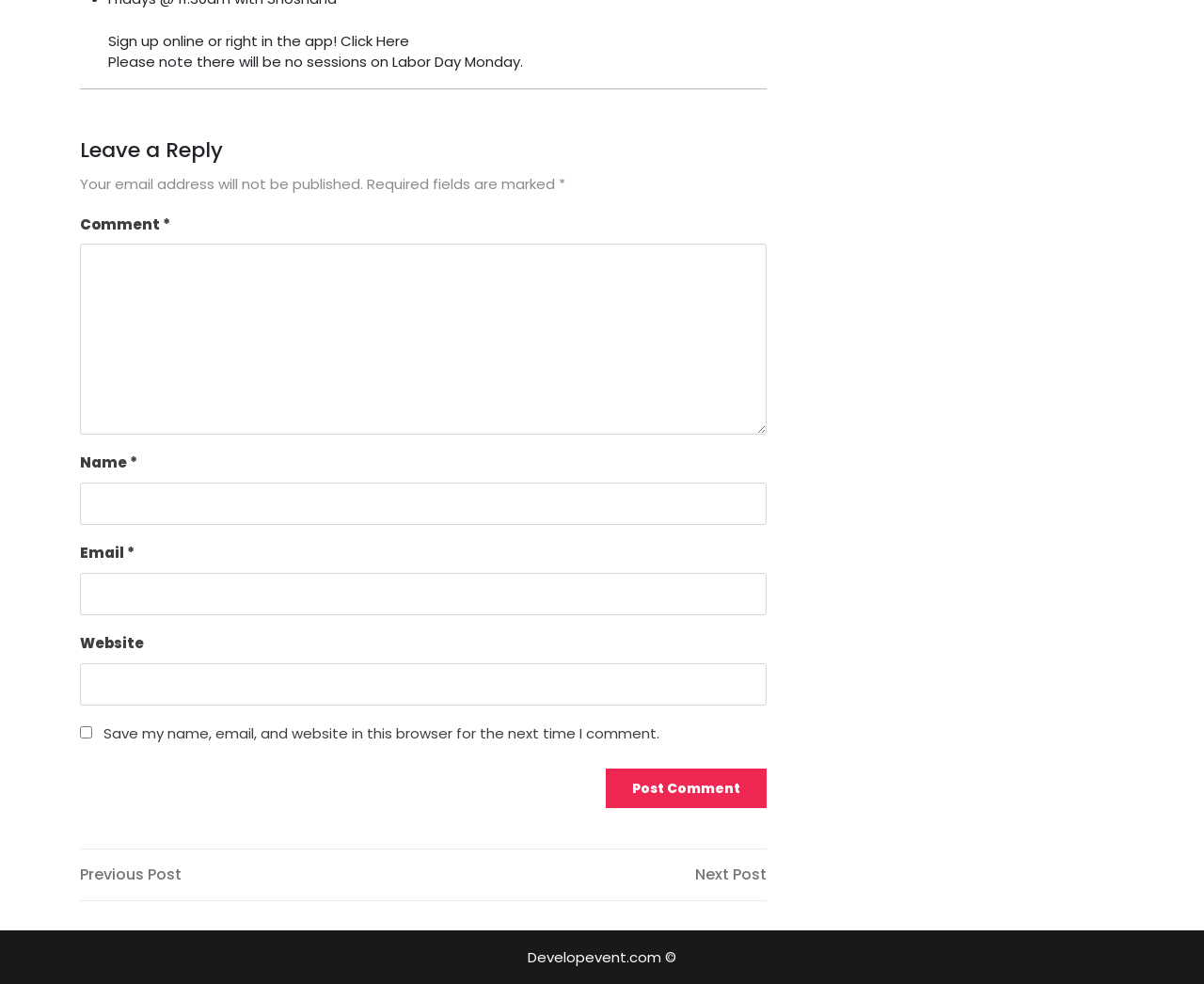What is the label of the first textbox?
From the screenshot, provide a brief answer in one word or phrase.

Comment